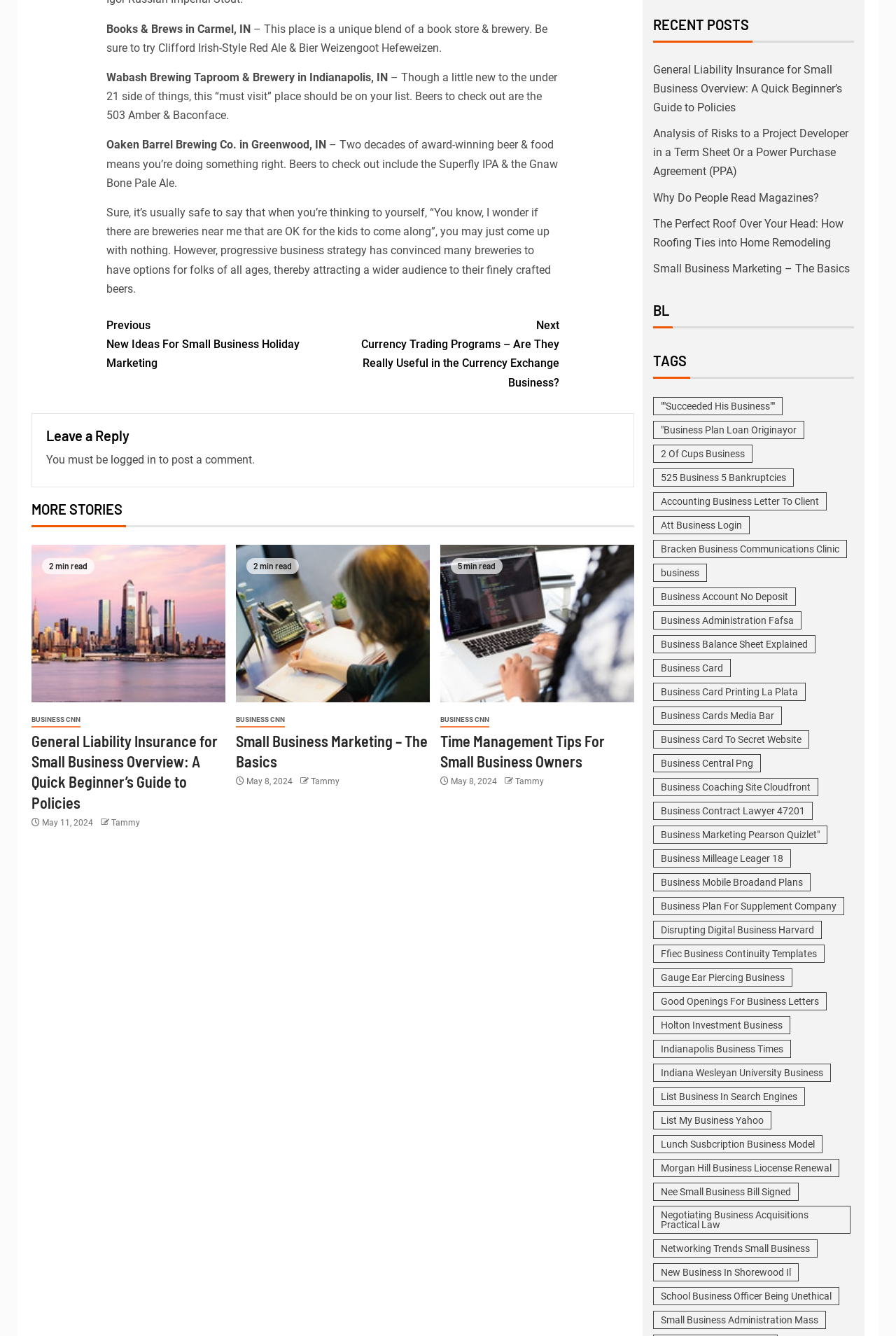Locate the bounding box coordinates of the area you need to click to fulfill this instruction: 'Click the link to see the New 2021 Forester MBS 2401B Class C Motorhome by Forest River at RVWholesalers.com.'. The coordinates must be in the form of four float numbers ranging from 0 to 1: [left, top, right, bottom].

None